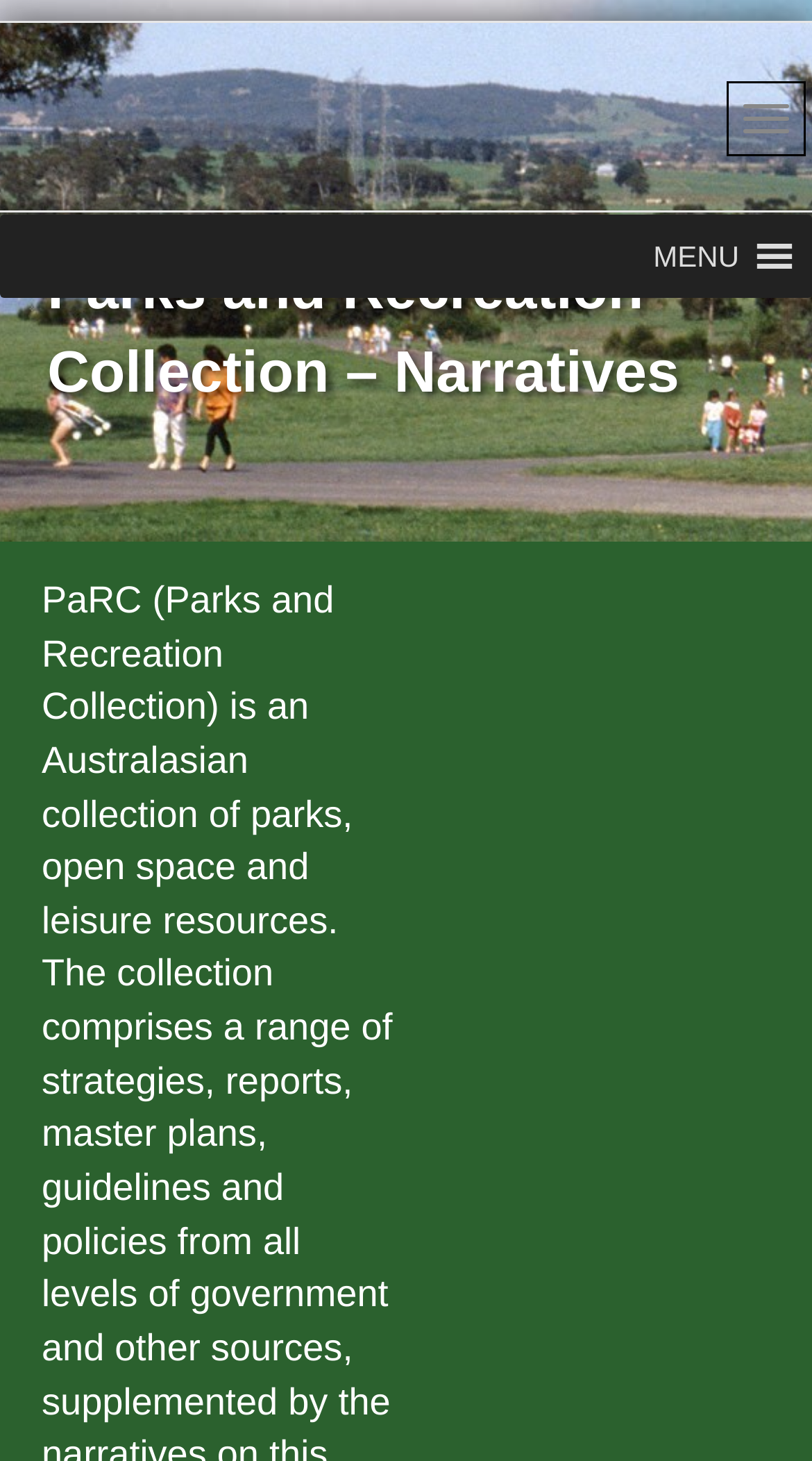Could you identify the text that serves as the heading for this webpage?

Parkland surrendered at time of subdivision